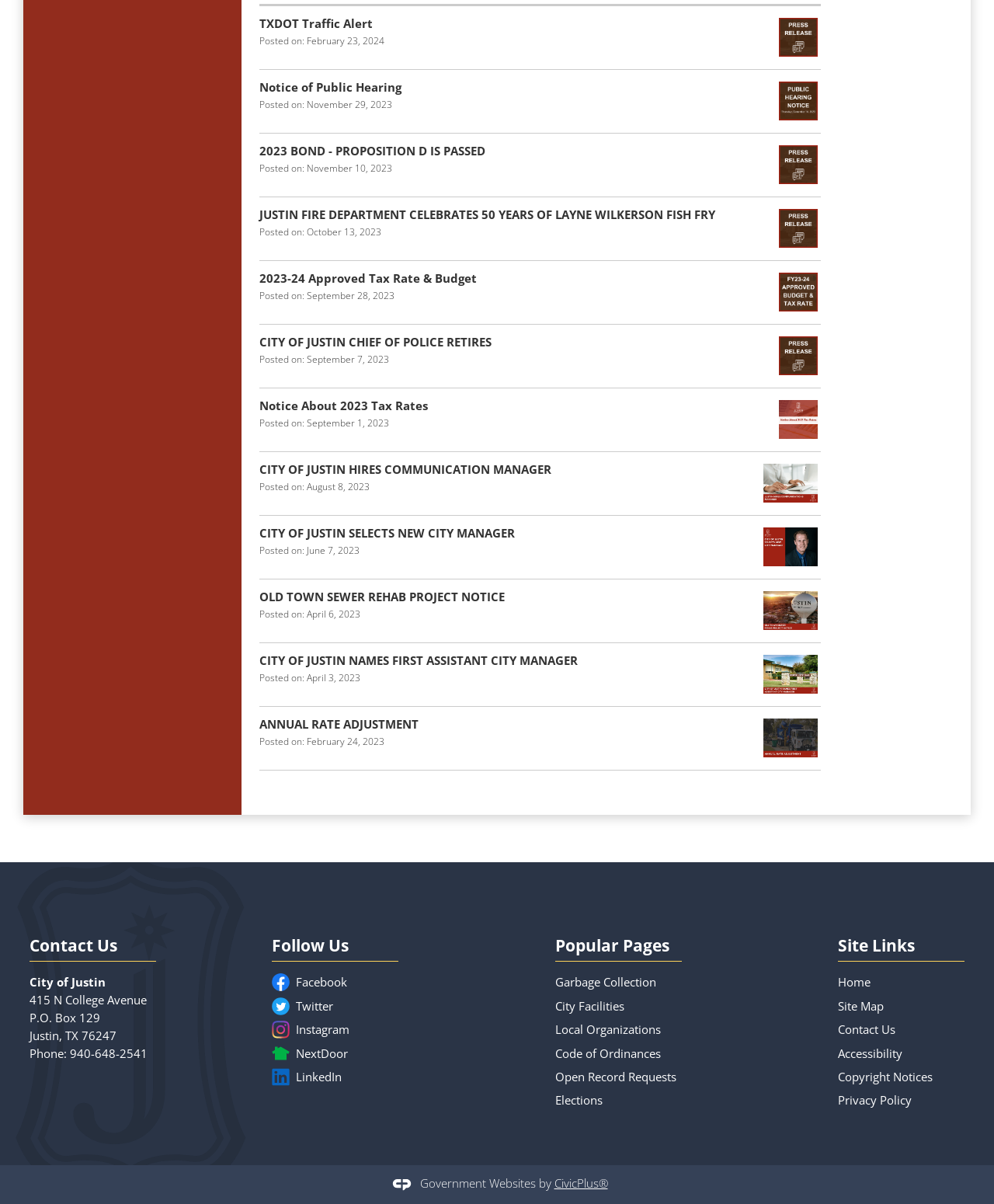Answer the question below with a single word or a brief phrase: 
How many social media platforms are listed?

5